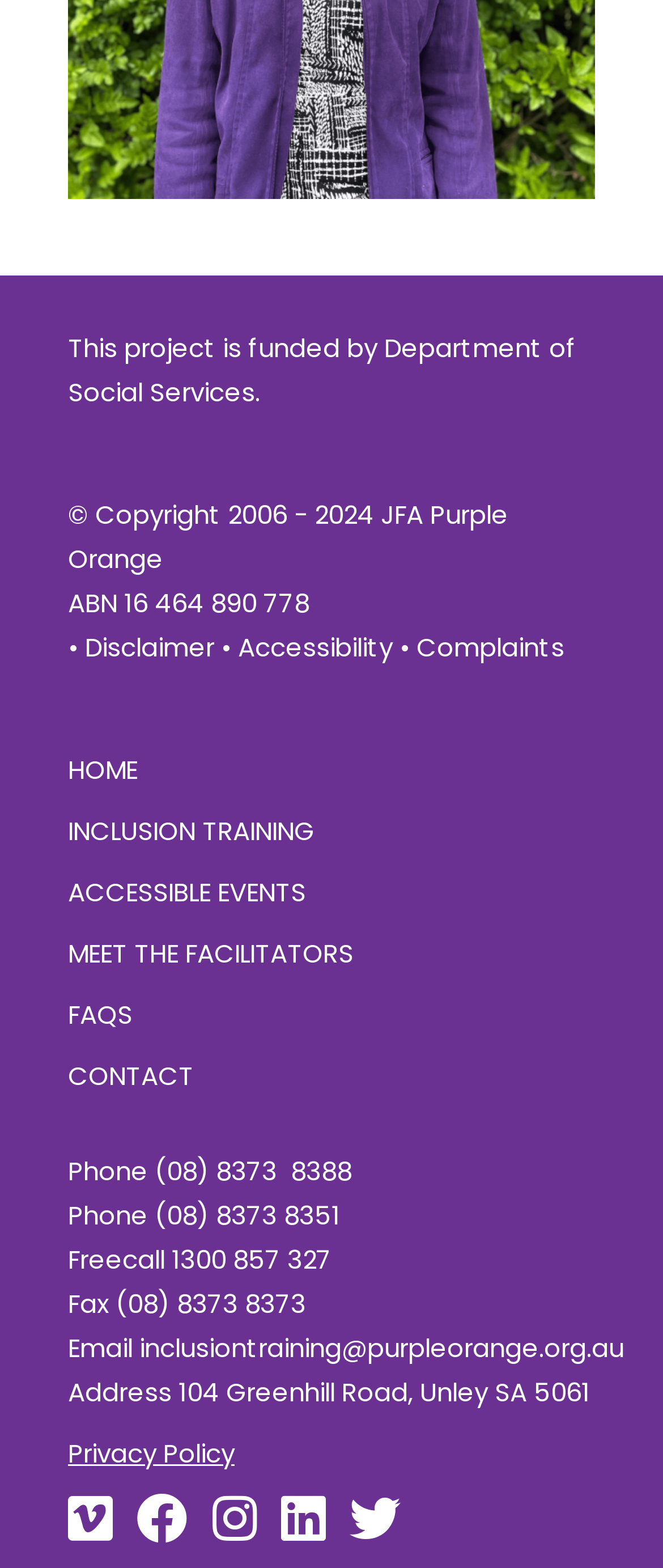What is the ABN number?
Examine the image and give a concise answer in one word or a short phrase.

16 464 890 778